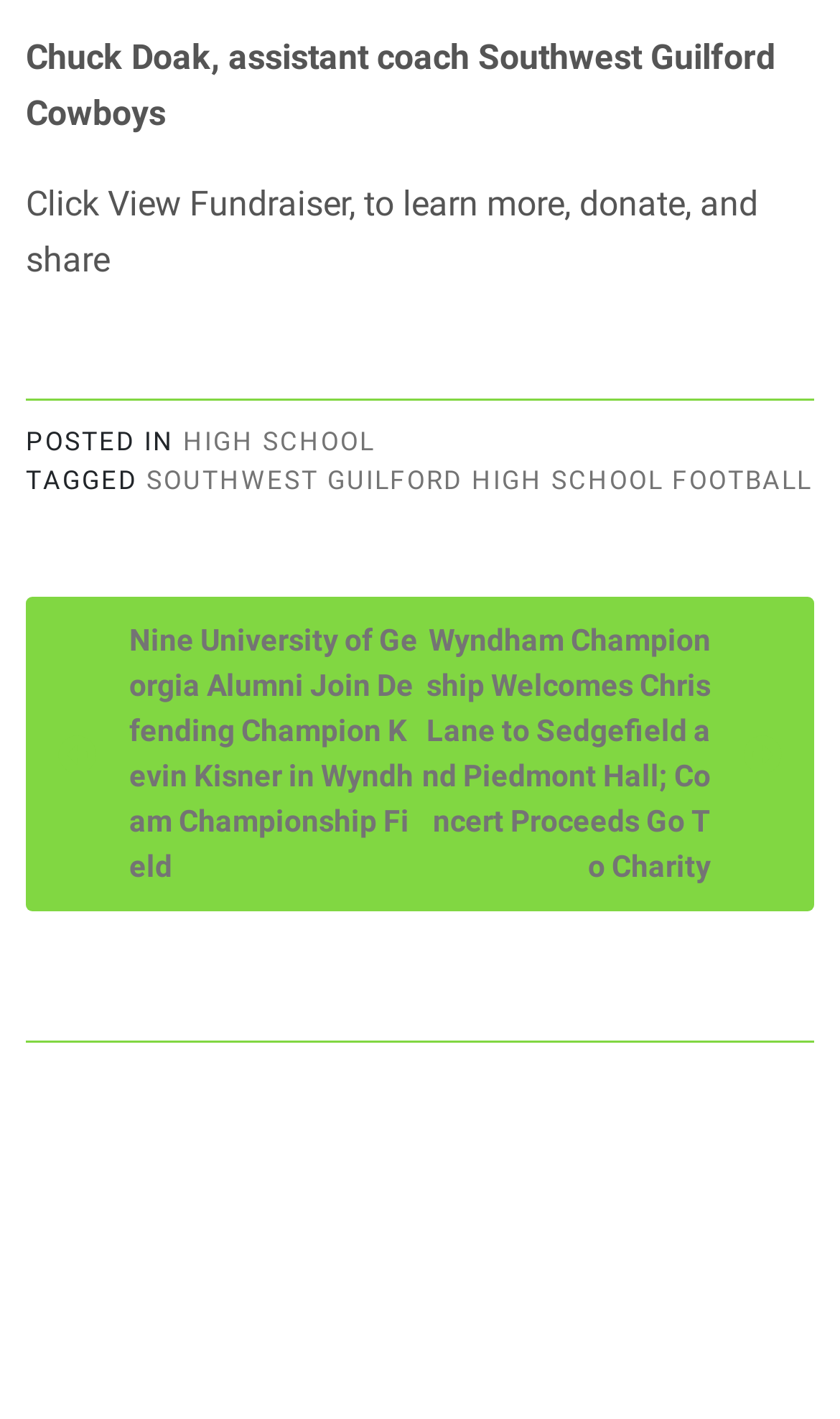Locate the bounding box for the described UI element: "High School". Ensure the coordinates are four float numbers between 0 and 1, formatted as [left, top, right, bottom].

[0.218, 0.301, 0.446, 0.323]